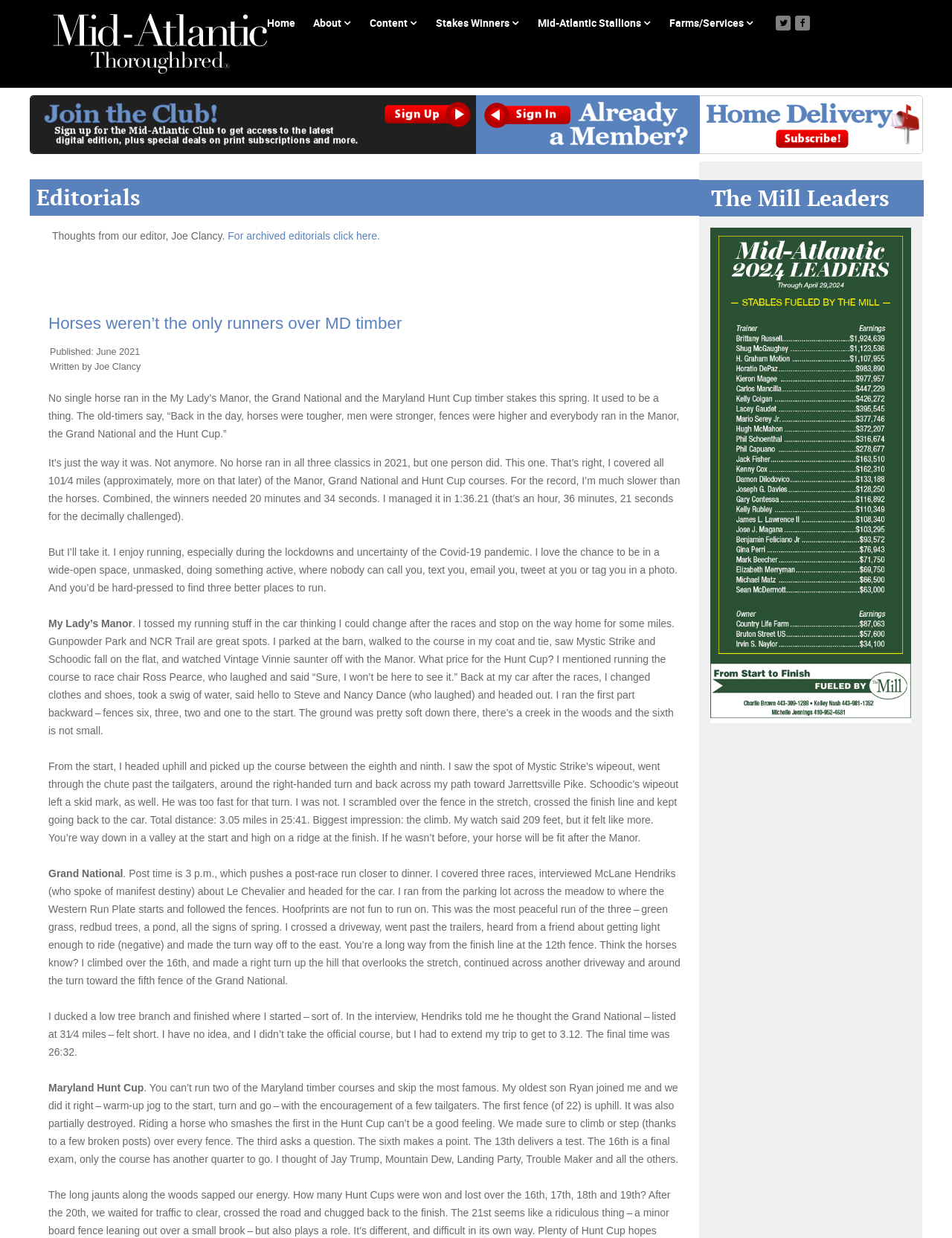How many miles did the author run in total?
Carefully examine the image and provide a detailed answer to the question.

The author ran 3.05 miles at My Lady's Manor, 3.12 miles at Grand National, and approximately 3.12 miles at Maryland Hunt Cup, totaling approximately 9.29 miles.